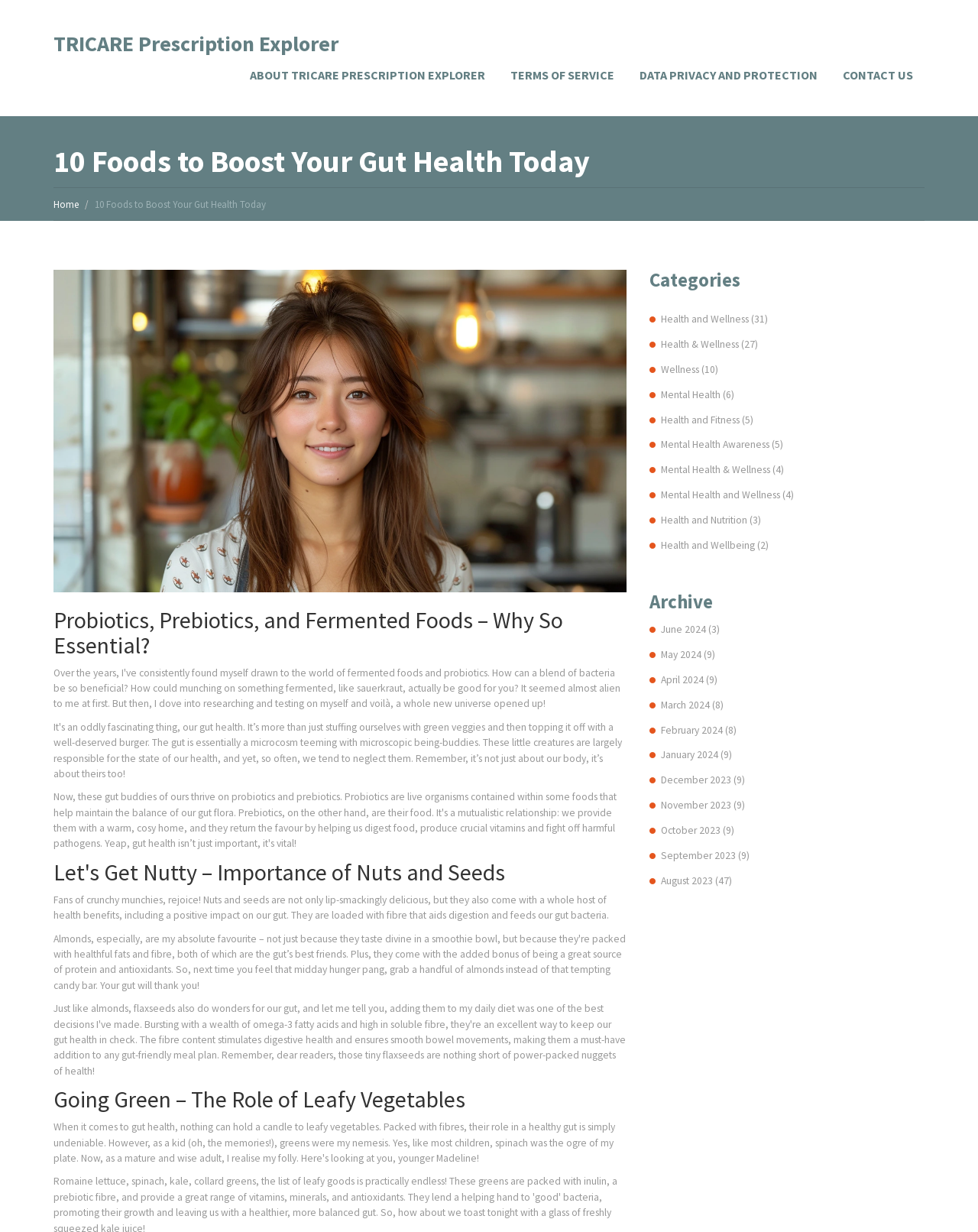Identify the bounding box coordinates for the element you need to click to achieve the following task: "Click on the 'June 2024' link". Provide the bounding box coordinates as four float numbers between 0 and 1, in the form [left, top, right, bottom].

[0.676, 0.505, 0.736, 0.516]